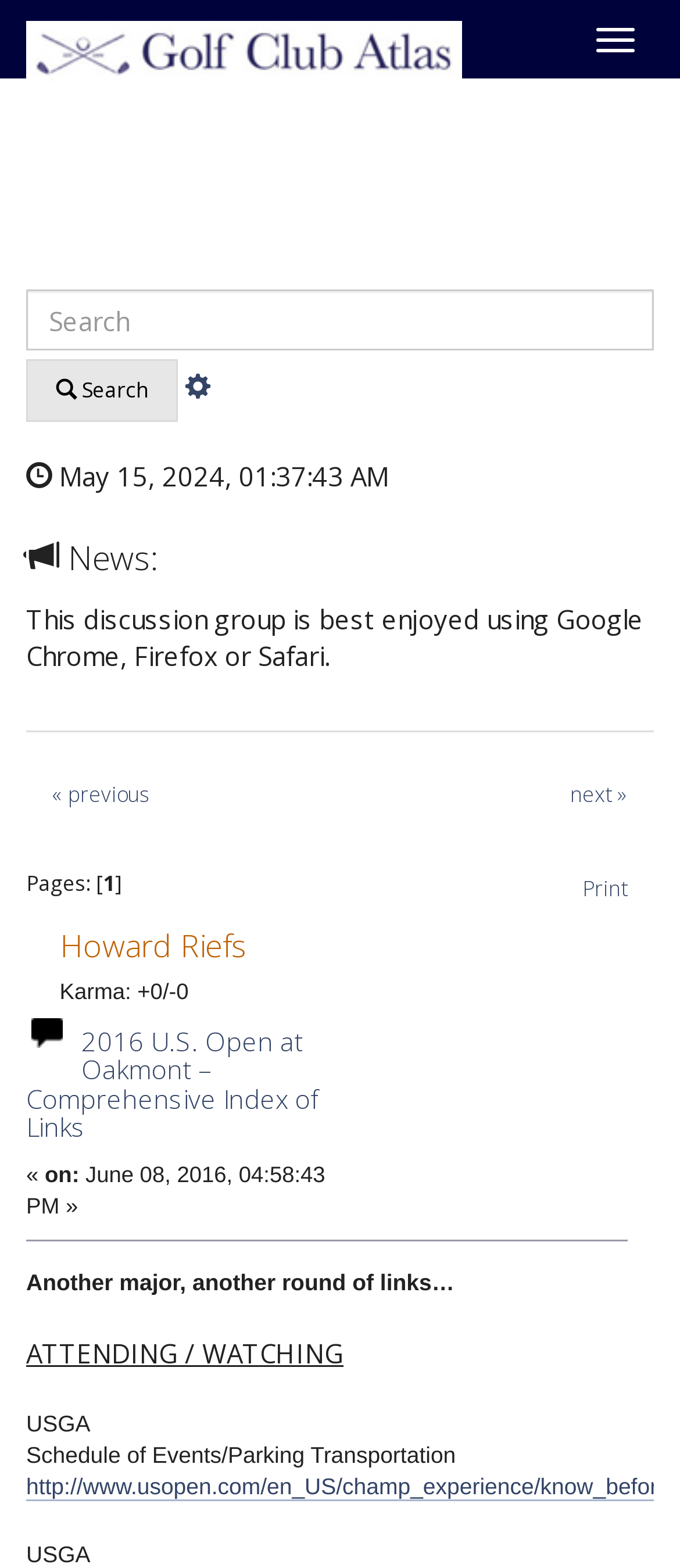Respond to the question below with a concise word or phrase:
What is the organization mentioned in the webpage?

USGA